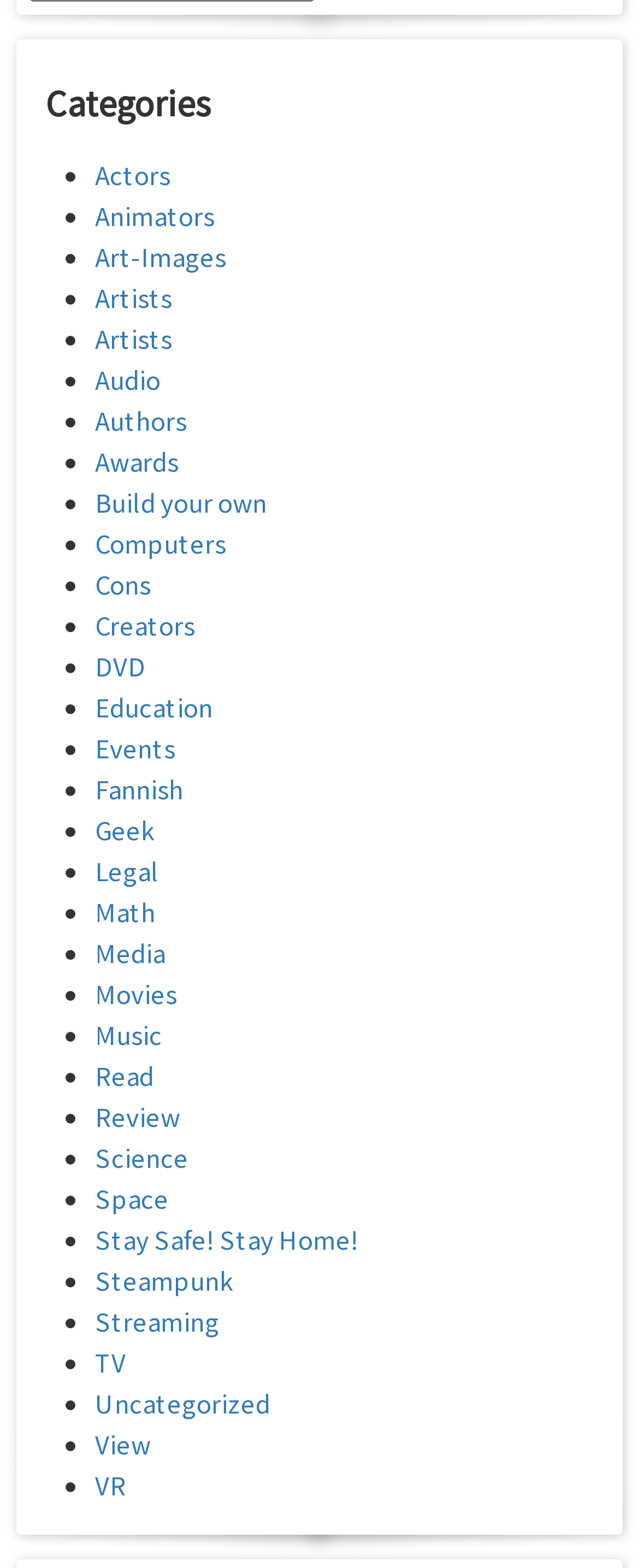Identify the bounding box coordinates of the element that should be clicked to fulfill this task: "Explore Build your own". The coordinates should be provided as four float numbers between 0 and 1, i.e., [left, top, right, bottom].

[0.149, 0.309, 0.418, 0.331]